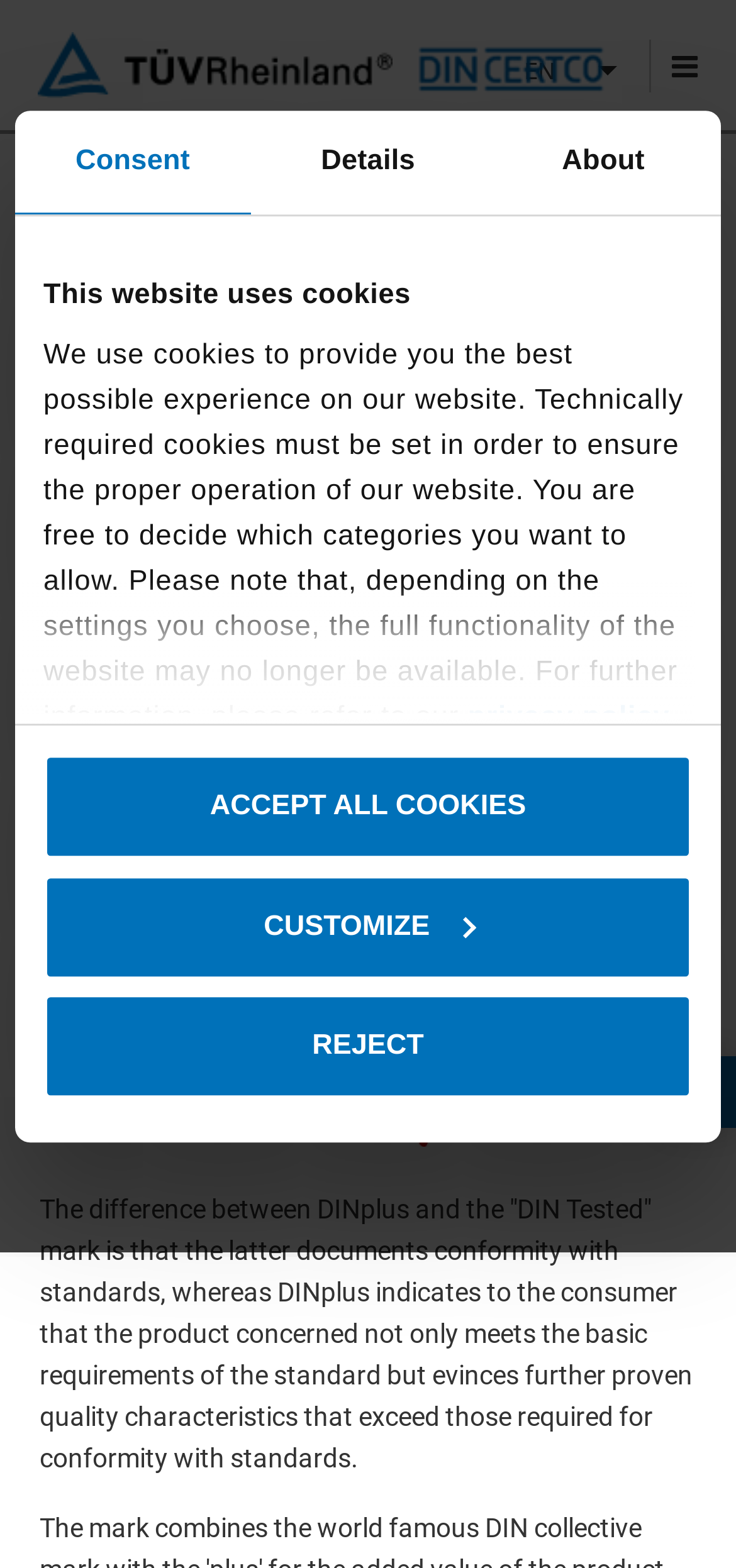Please specify the bounding box coordinates of the clickable region to carry out the following instruction: "Click the image of Quality mark DINplus". The coordinates should be four float numbers between 0 and 1, in the format [left, top, right, bottom].

[0.054, 0.085, 0.946, 0.276]